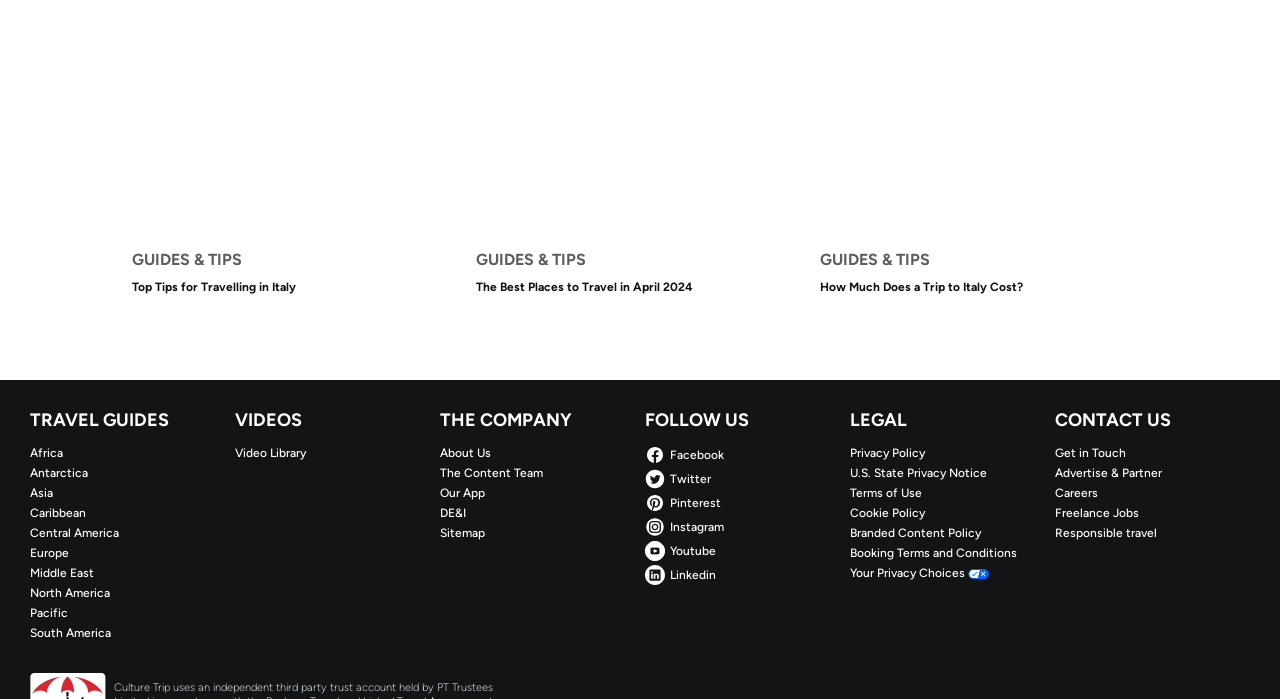Please respond to the question using a single word or phrase:
What type of content is available in the GUIDES & TIPS section?

Travel guides and tips